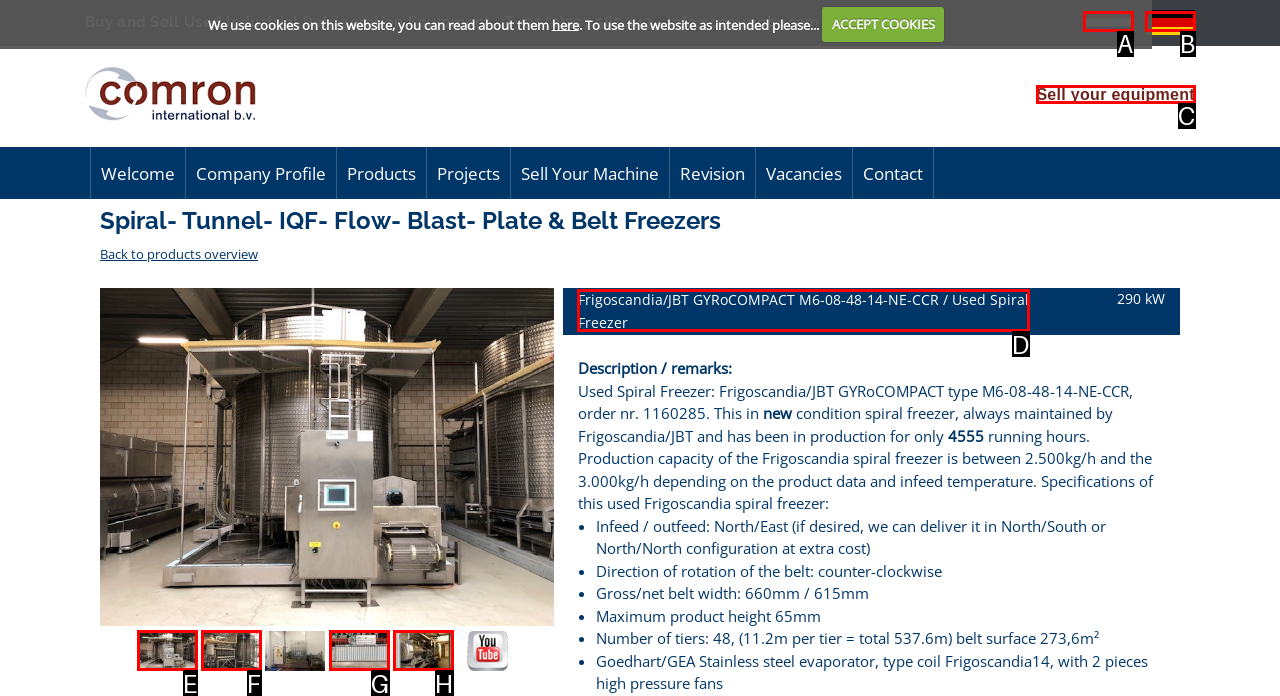Identify the letter of the UI element you should interact with to perform the task: Click the 'Frigoscandia/JBT GYRoCOMPACT M6-08-48-14-NE-CCR / Used Spiral Freezer' link
Reply with the appropriate letter of the option.

D